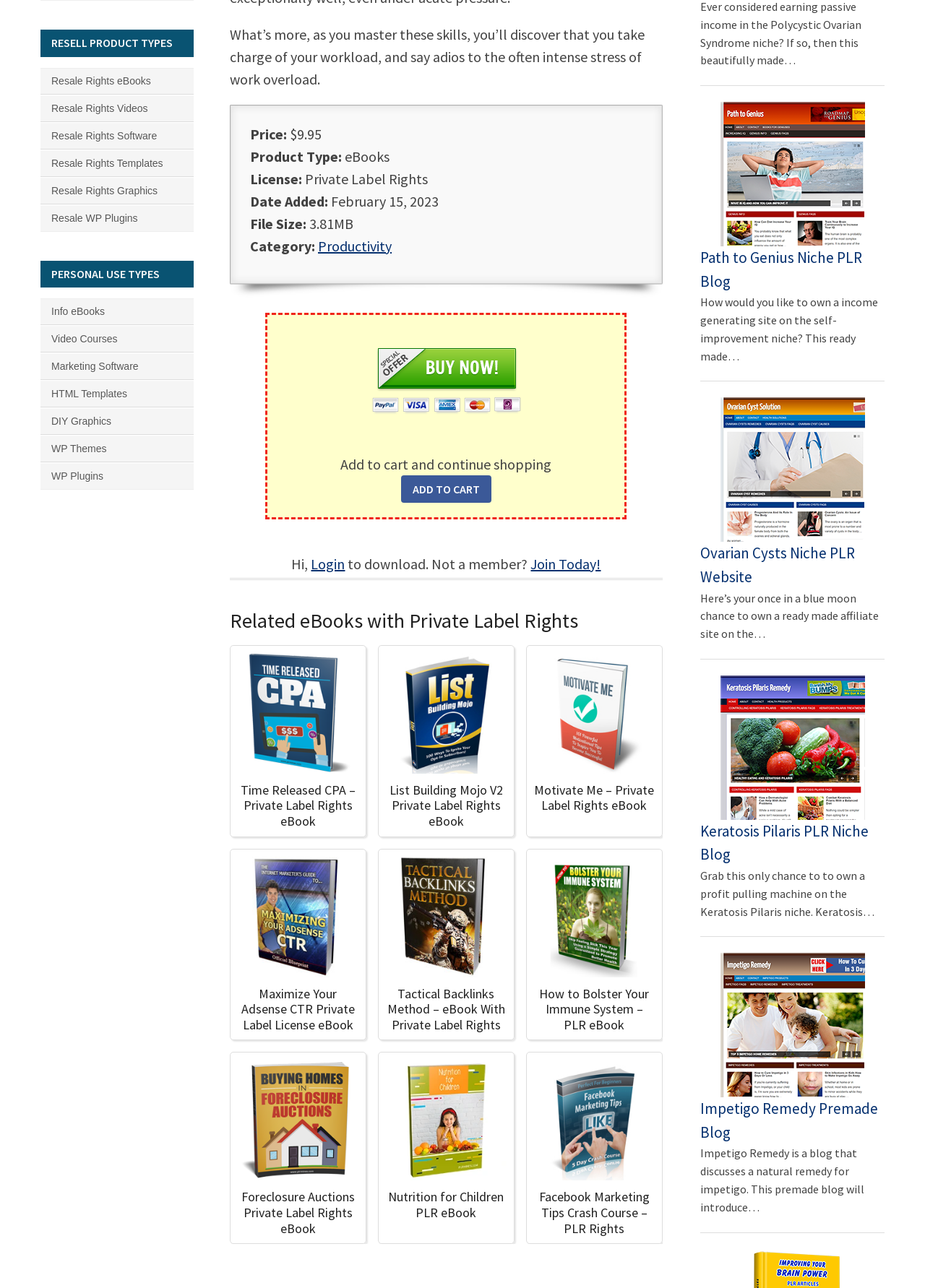Please indicate the bounding box coordinates for the clickable area to complete the following task: "Click the 'Buy Now' button". The coordinates should be specified as four float numbers between 0 and 1, i.e., [left, top, right, bottom].

[0.375, 0.256, 0.59, 0.33]